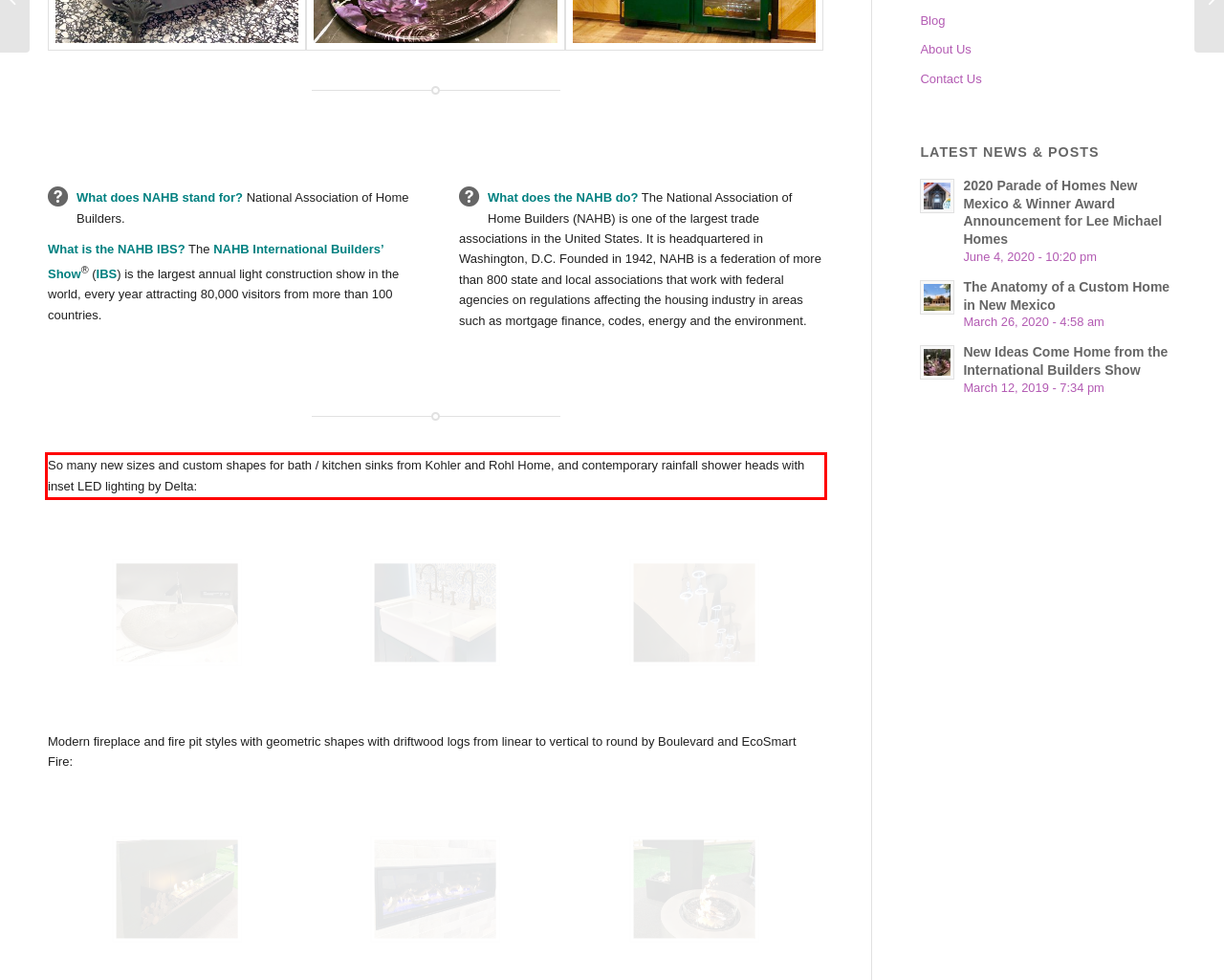You are provided with a screenshot of a webpage featuring a red rectangle bounding box. Extract the text content within this red bounding box using OCR.

So many new sizes and custom shapes for bath / kitchen sinks from Kohler and Rohl Home, and contemporary rainfall shower heads with inset LED lighting by Delta: